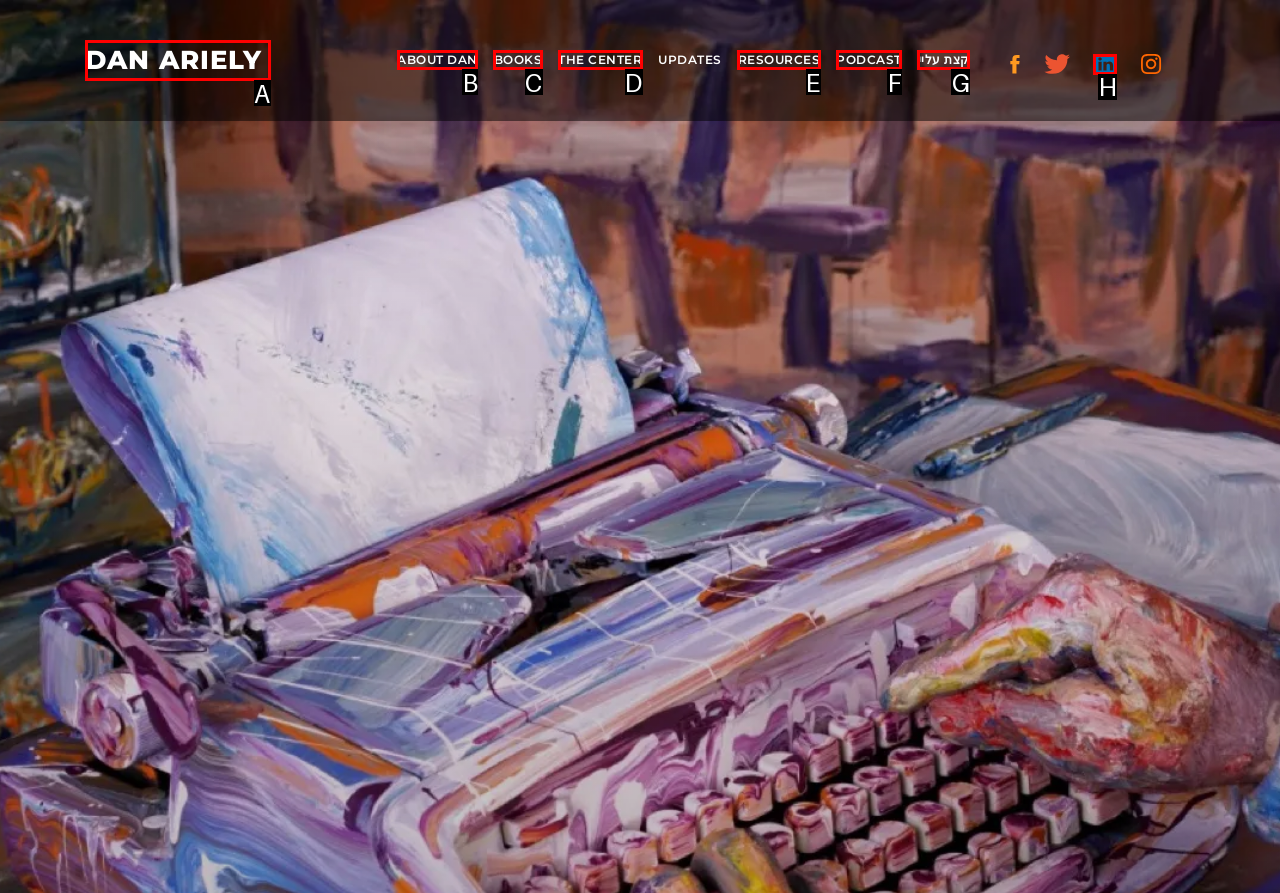Select the option that corresponds to the description: About Dan
Respond with the letter of the matching choice from the options provided.

B